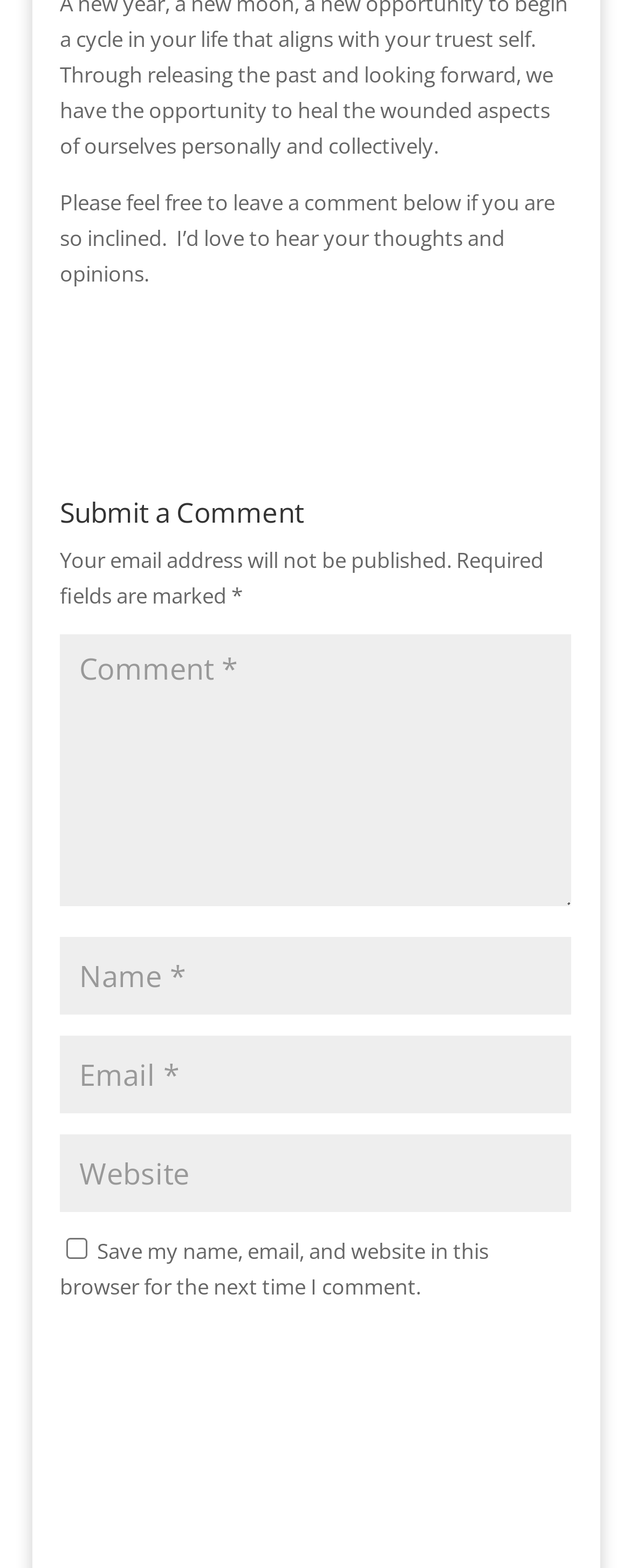How many fields are required to submit a comment?
Use the image to give a comprehensive and detailed response to the question.

The required fields can be identified by the asterisk symbol (*) next to the field labels. There are three fields with the asterisk symbol: 'Comment *', 'Name *', and 'Email *'. Therefore, three fields are required to submit a comment.